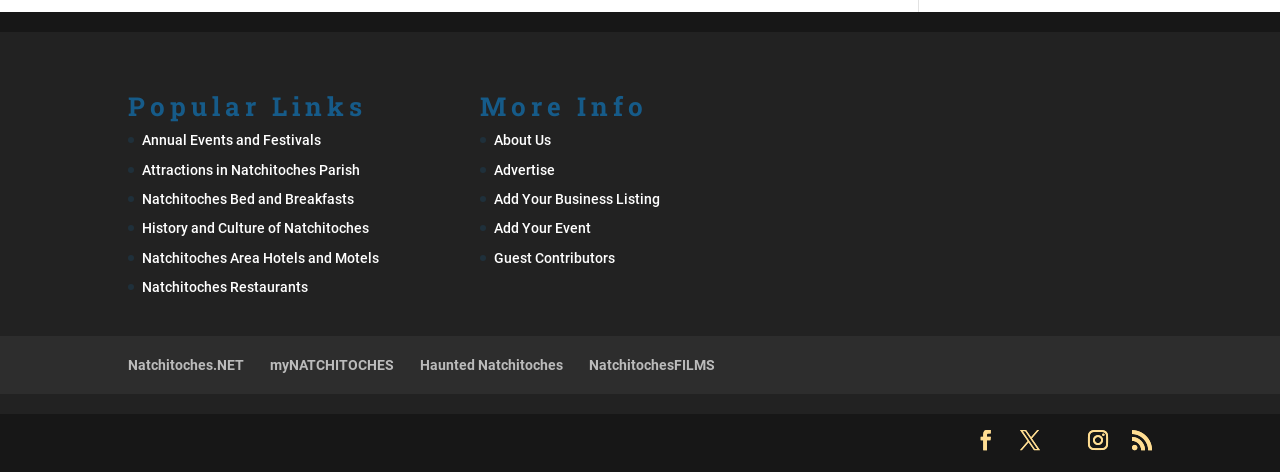Can you pinpoint the bounding box coordinates for the clickable element required for this instruction: "Visit Natchitoches.NET"? The coordinates should be four float numbers between 0 and 1, i.e., [left, top, right, bottom].

[0.1, 0.757, 0.191, 0.791]